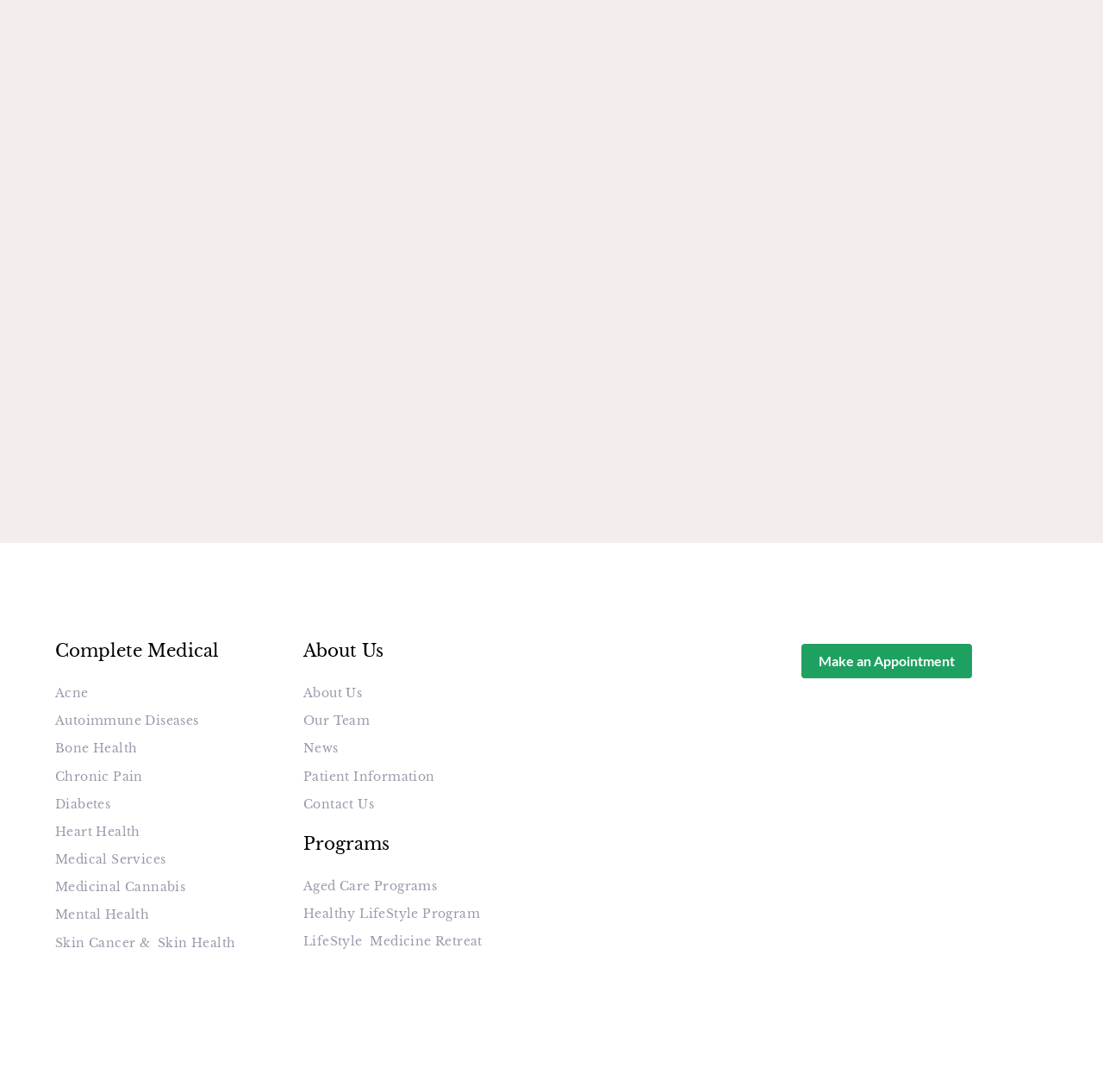How many textboxes are there on the webpage?
Using the visual information, answer the question in a single word or phrase.

5